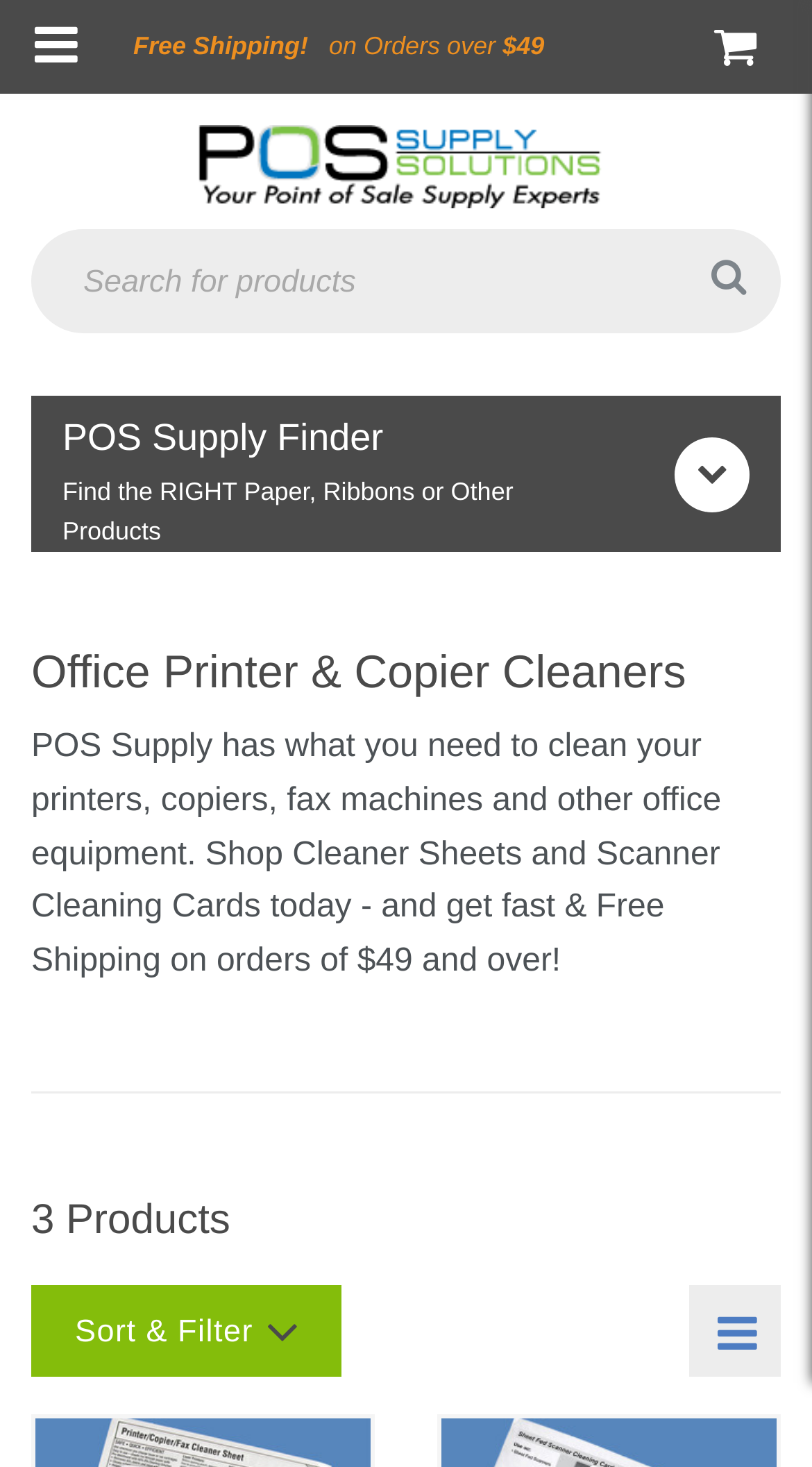Use the details in the image to answer the question thoroughly: 
How many products are listed on this page?

I found the answer by looking at the text '3 Products' which is likely a count of the number of products displayed on the current page.